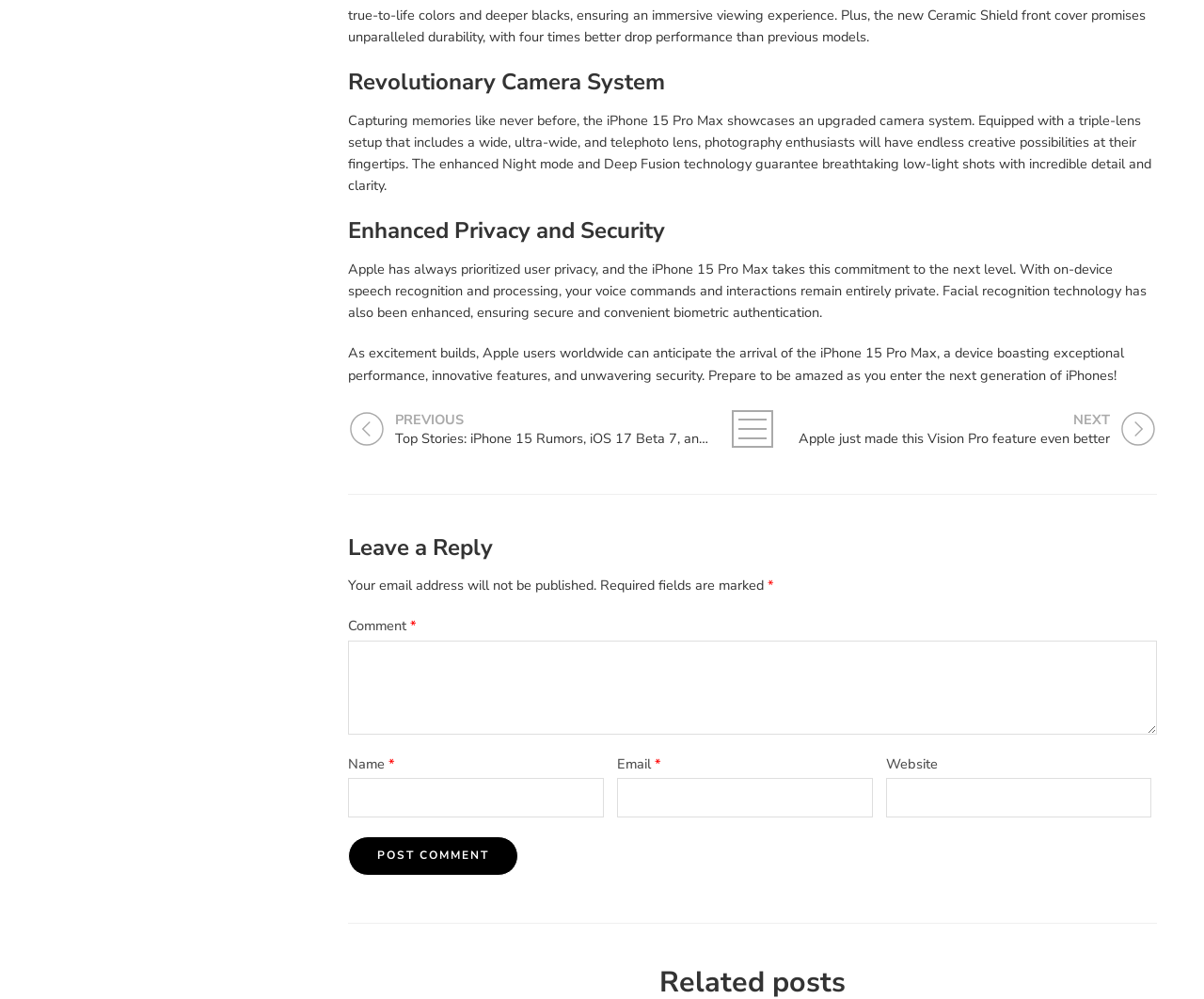Indicate the bounding box coordinates of the element that must be clicked to execute the instruction: "Click the 'Post Comment' button". The coordinates should be given as four float numbers between 0 and 1, i.e., [left, top, right, bottom].

[0.289, 0.837, 0.43, 0.876]